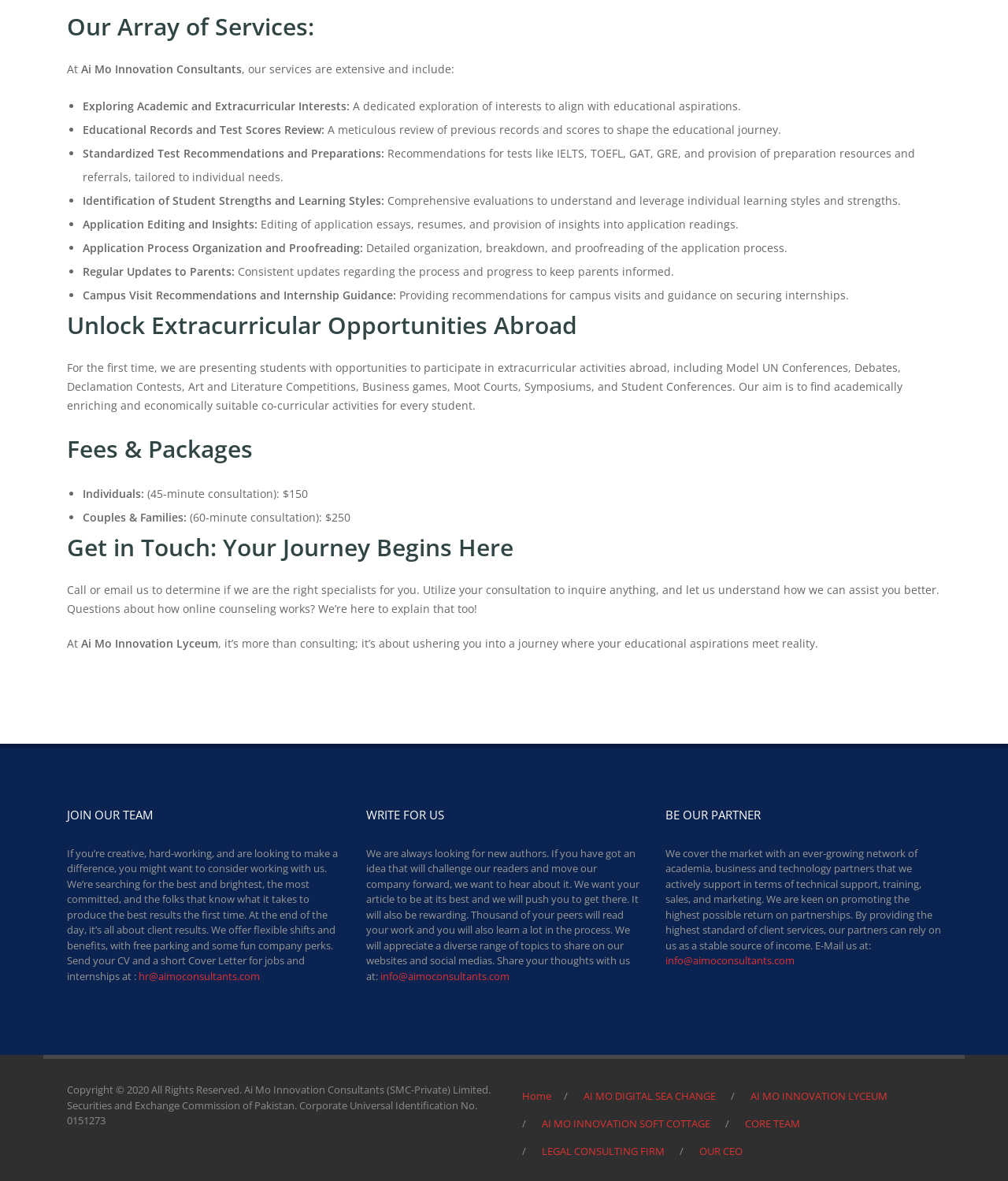Reply to the question below using a single word or brief phrase:
How can one contact Ai Mo Innovation Consultants for a job or internship?

Send CV and cover letter to hr@aimoconsultants.com